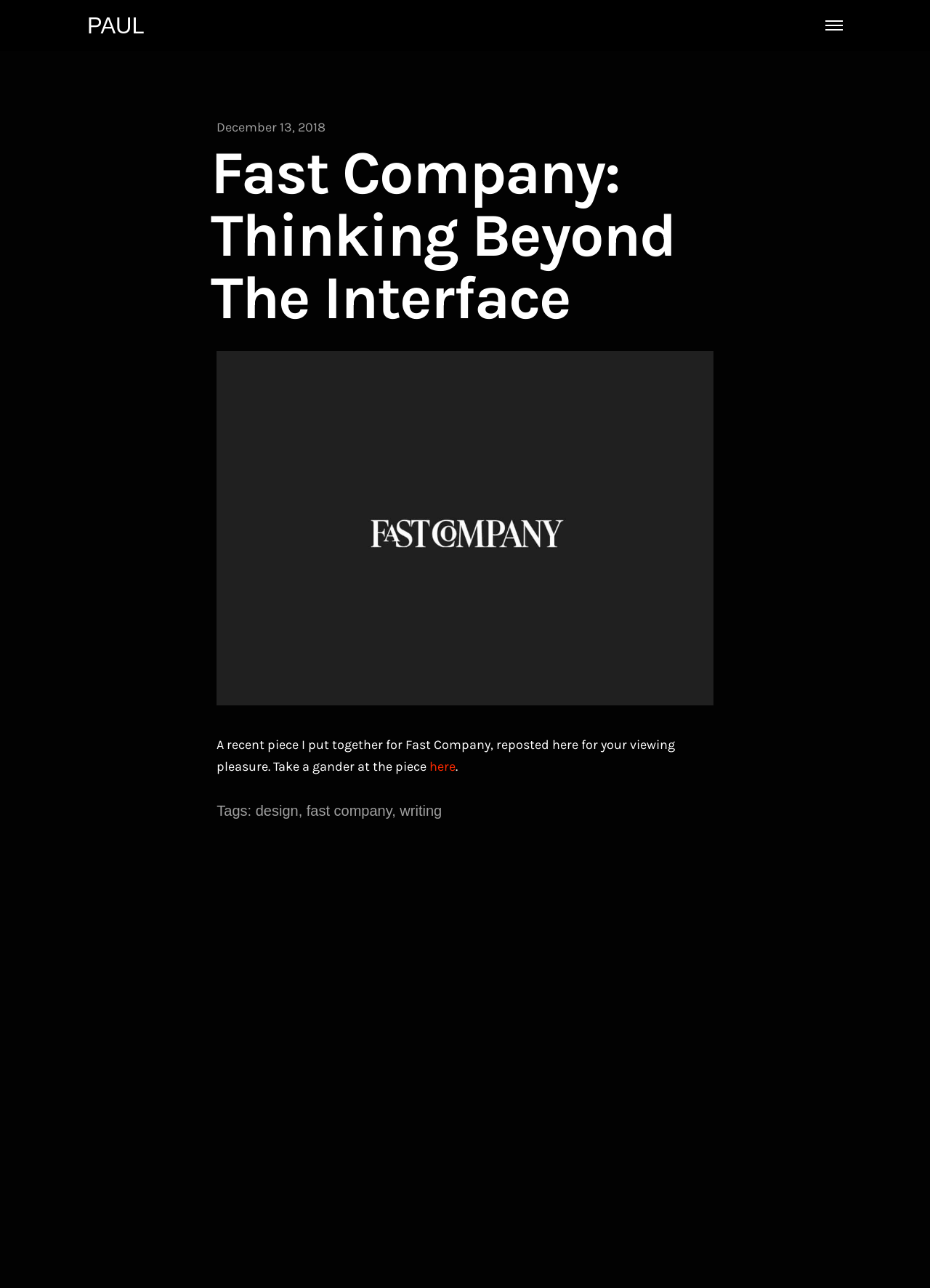Identify the bounding box coordinates of the area that should be clicked in order to complete the given instruction: "read Fast Company article". The bounding box coordinates should be four float numbers between 0 and 1, i.e., [left, top, right, bottom].

[0.227, 0.107, 0.727, 0.259]